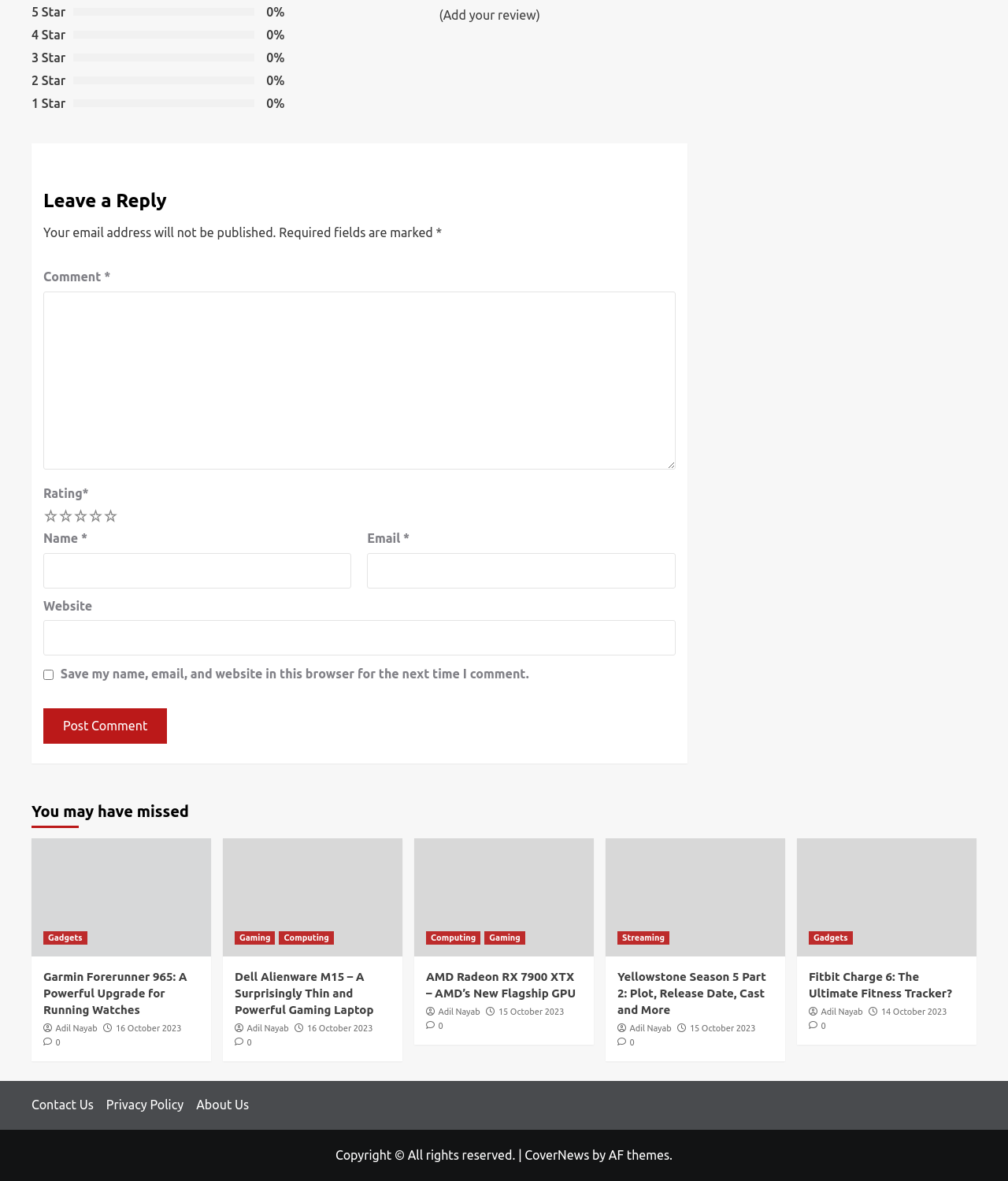Locate the bounding box coordinates of the segment that needs to be clicked to meet this instruction: "Post a comment".

[0.043, 0.6, 0.166, 0.63]